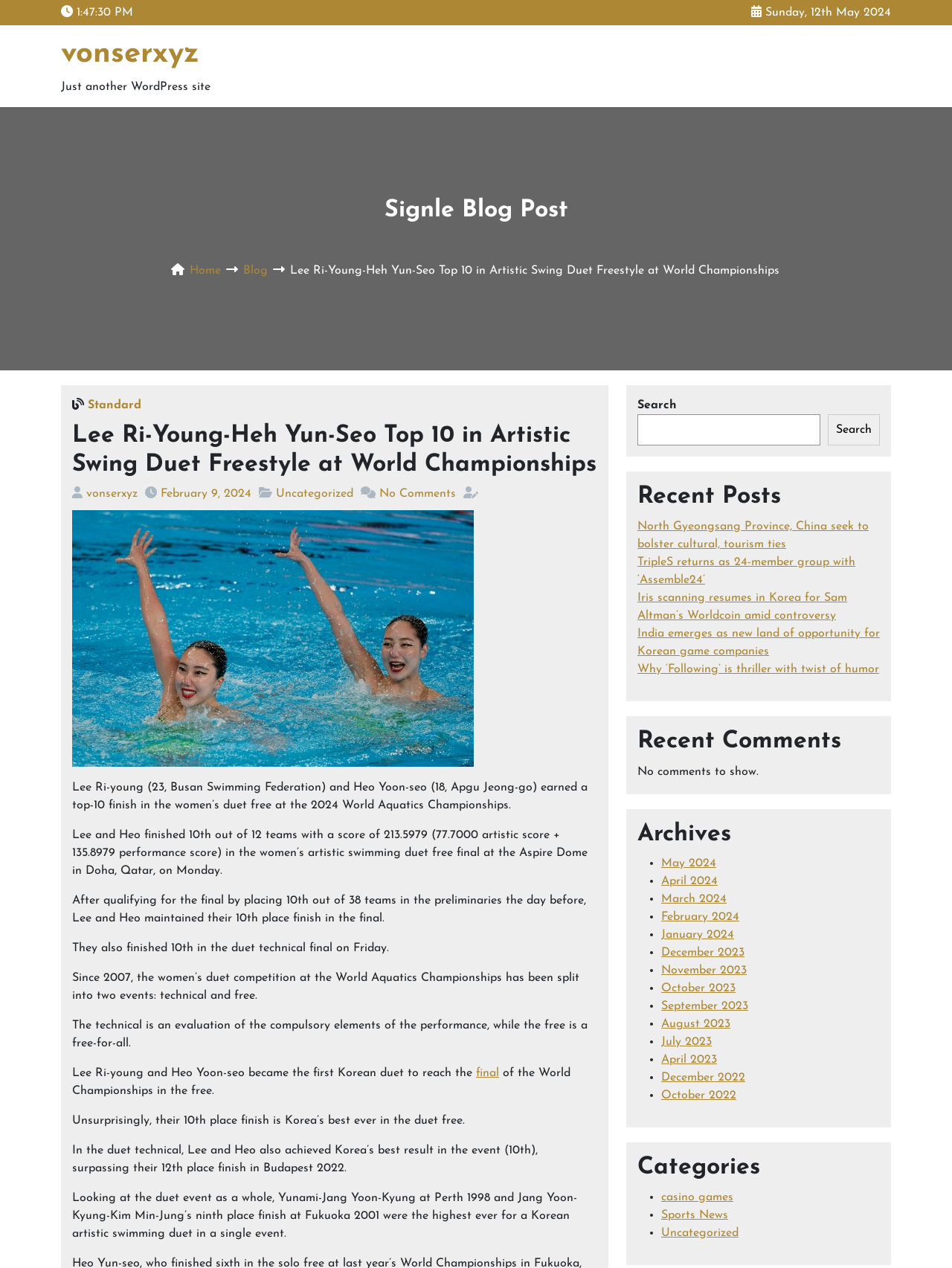Determine the bounding box coordinates for the region that must be clicked to execute the following instruction: "Read recent post 'North Gyeongsang Province, China seek to bolster cultural, tourism ties'".

[0.67, 0.41, 0.912, 0.434]